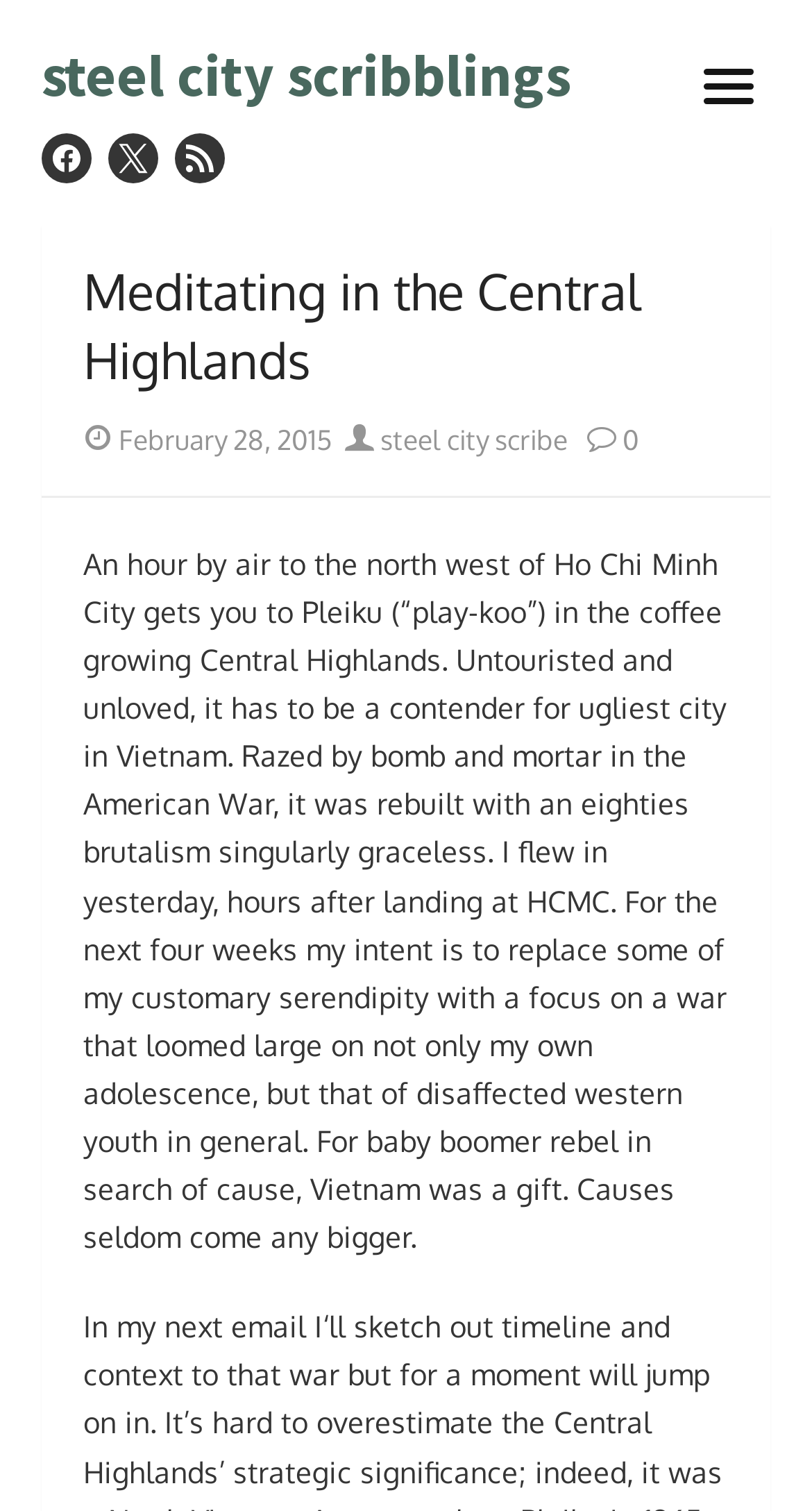Identify the bounding box coordinates of the area that should be clicked in order to complete the given instruction: "Search for something". The bounding box coordinates should be four float numbers between 0 and 1, i.e., [left, top, right, bottom].

None